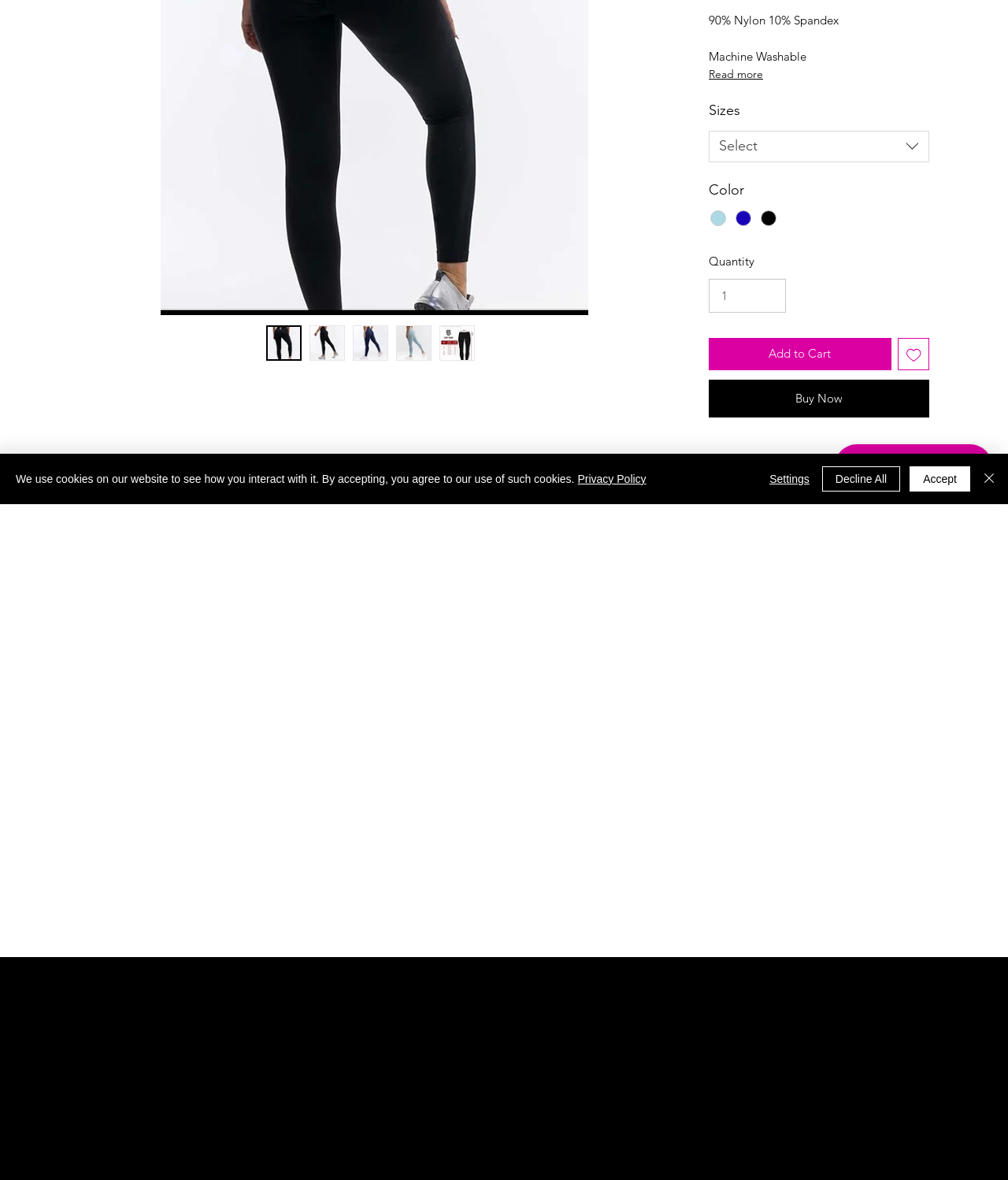Locate the bounding box of the UI element based on this description: "Add to Cart". Provide four float numbers between 0 and 1 as [left, top, right, bottom].

[0.703, 0.272, 0.884, 0.299]